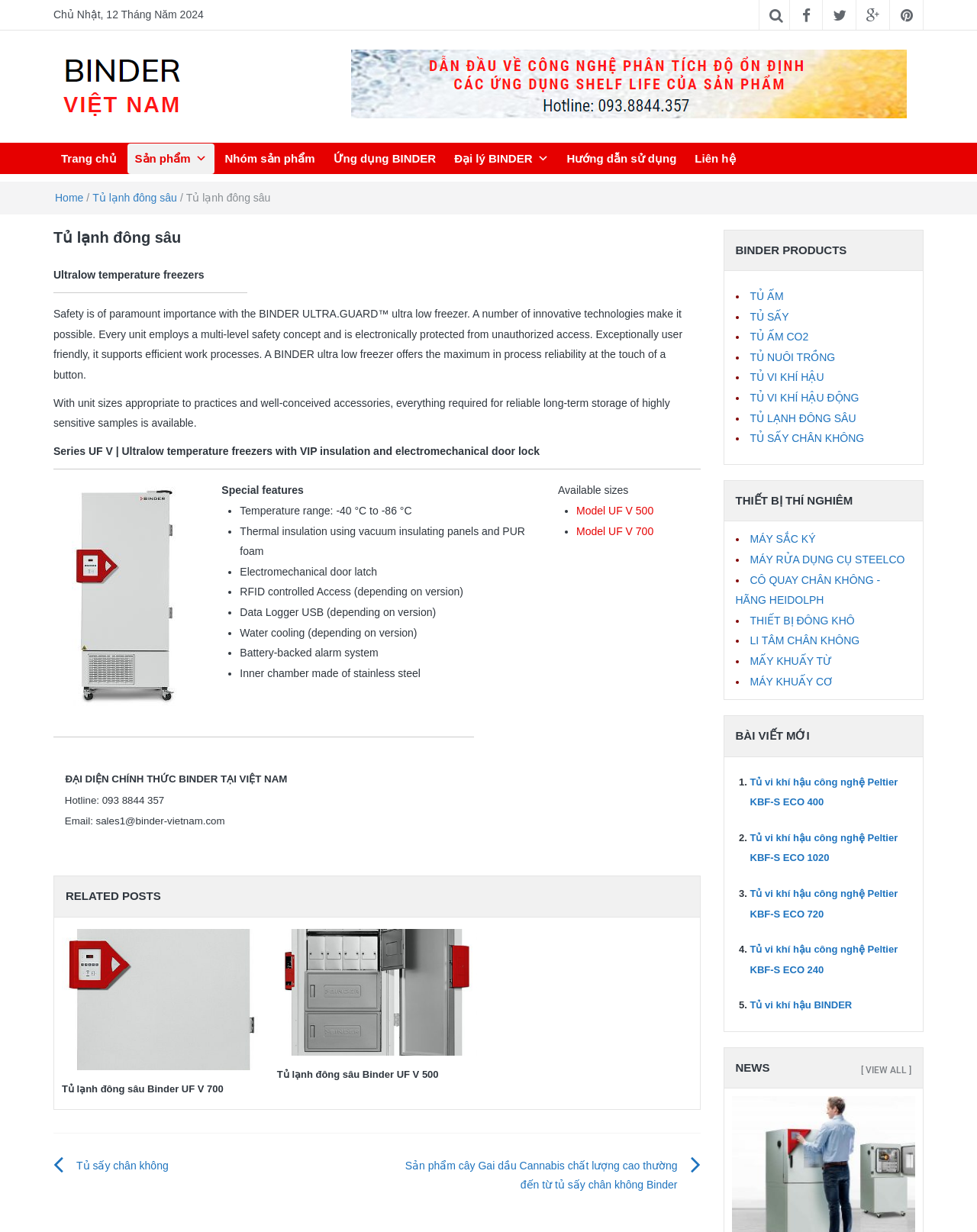Please identify the bounding box coordinates of the element I need to click to follow this instruction: "Click on the 'TỦ ẤM' link".

[0.768, 0.235, 0.802, 0.245]